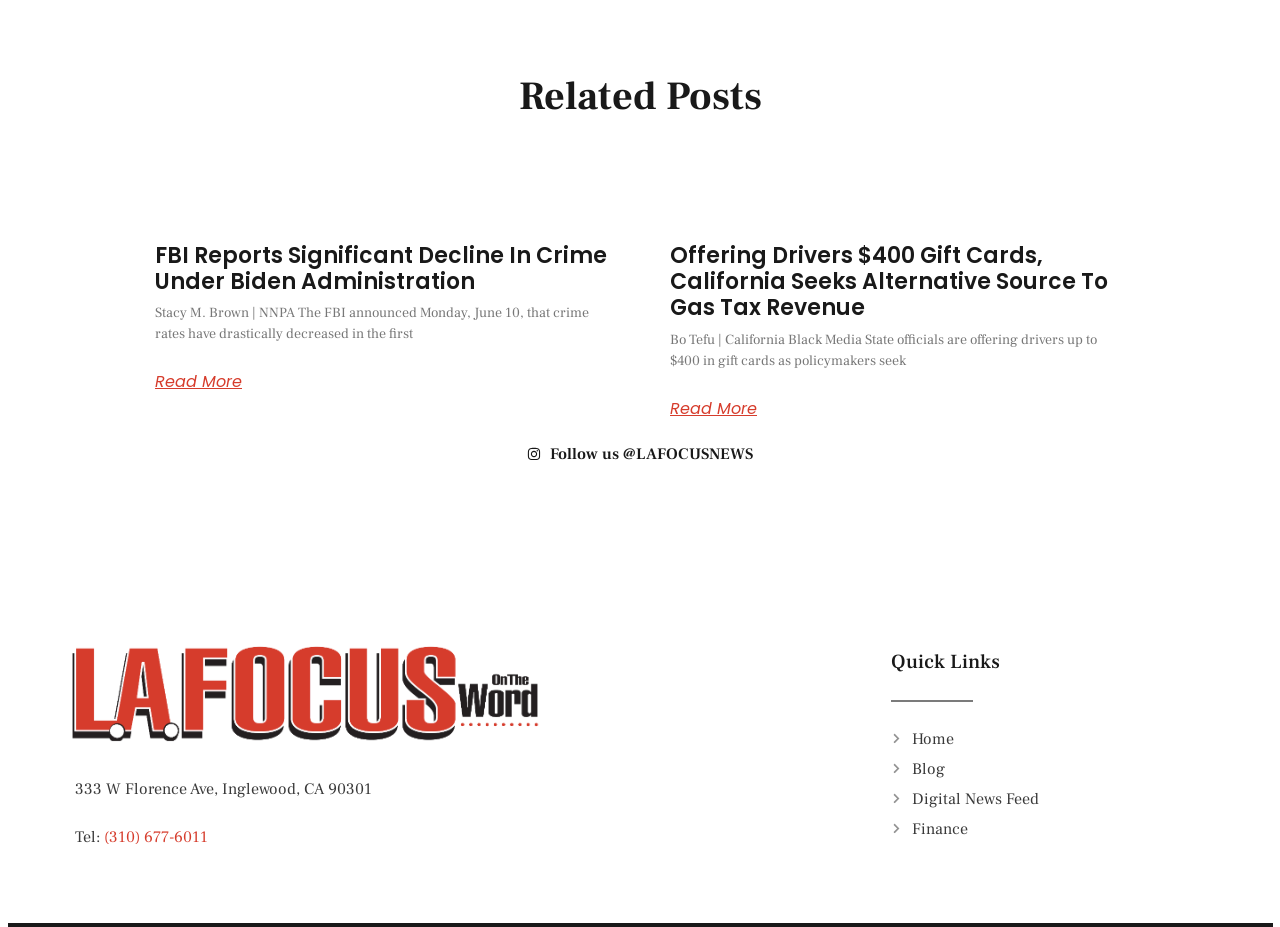Find the bounding box coordinates of the UI element according to this description: "Follow us @LAFOCUSNEWS".

[0.029, 0.477, 0.971, 0.502]